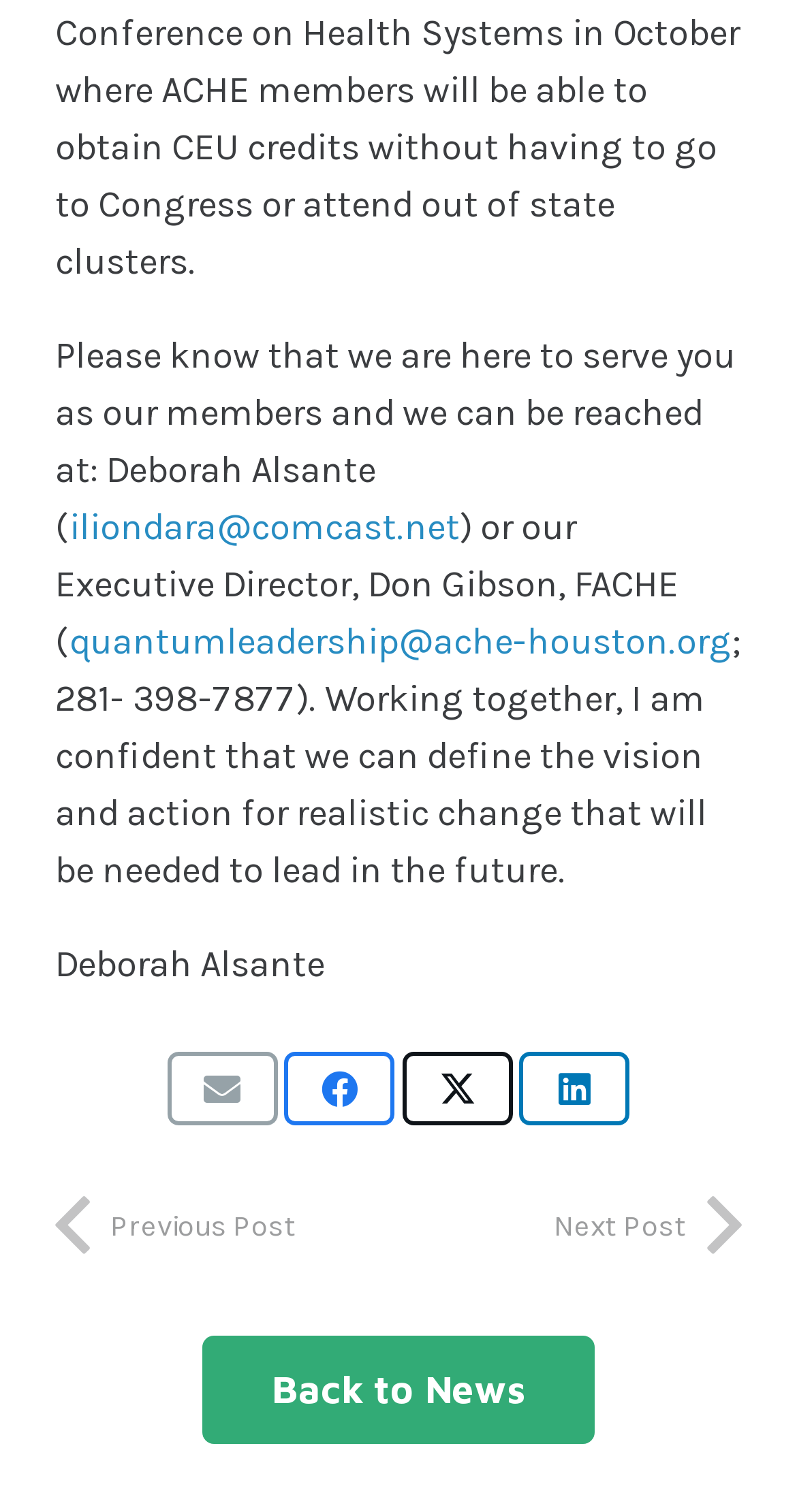Specify the bounding box coordinates of the element's area that should be clicked to execute the given instruction: "Go to previous post". The coordinates should be four float numbers between 0 and 1, i.e., [left, top, right, bottom].

[0.069, 0.785, 0.5, 0.838]